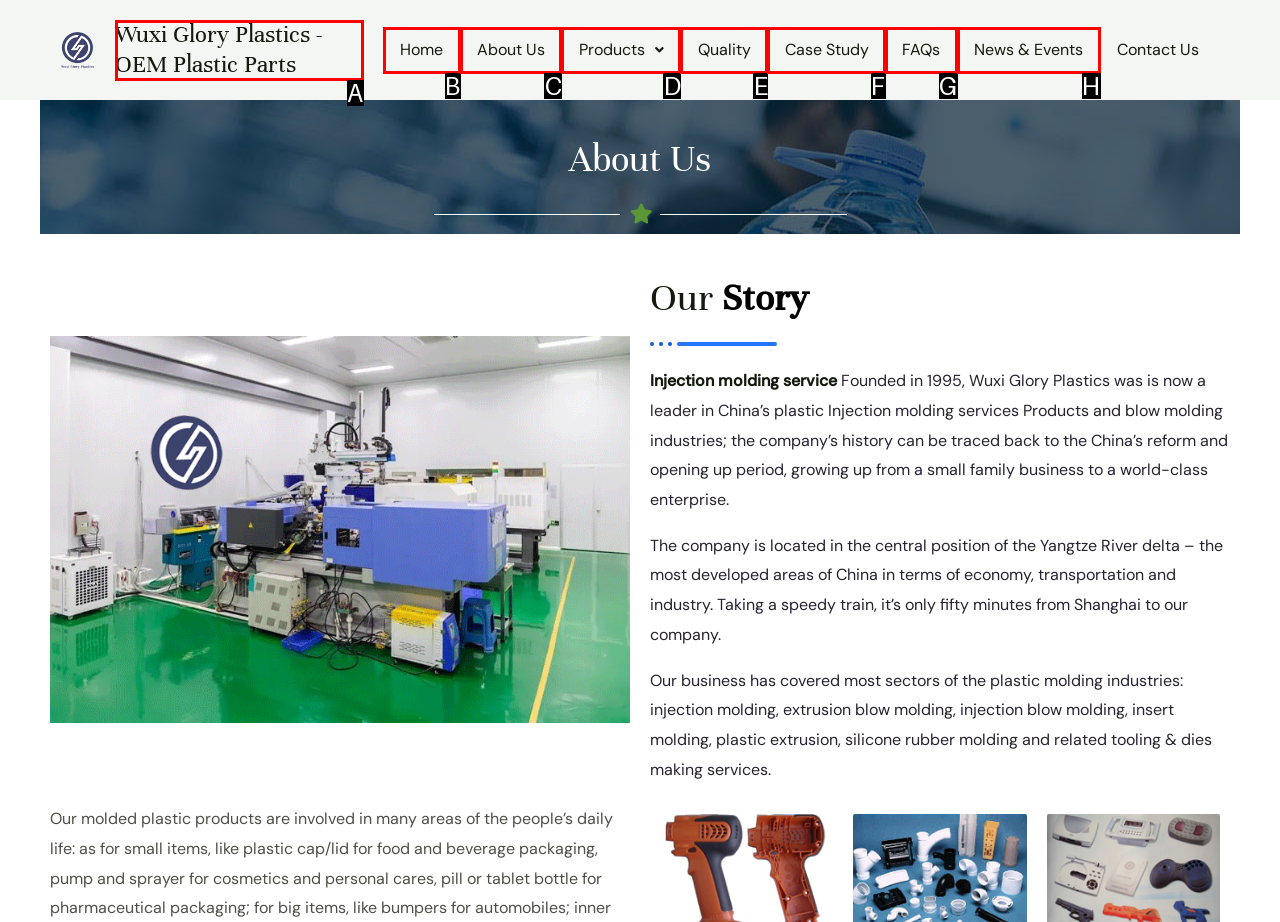From the choices given, find the HTML element that matches this description: 169. Answer with the letter of the selected option directly.

None